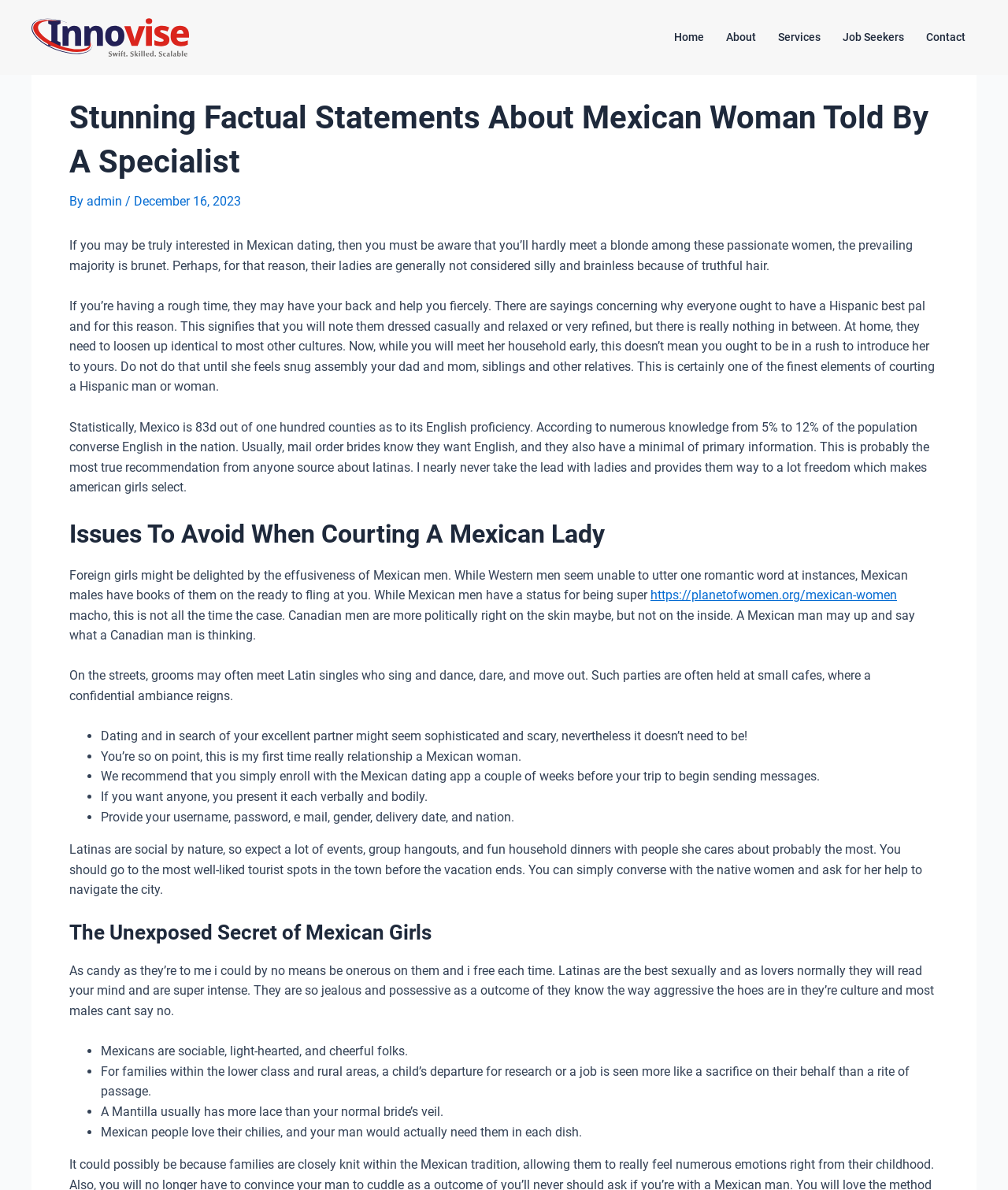What is the percentage of English proficiency in Mexico?
Based on the visual, give a brief answer using one word or a short phrase.

5% to 12%